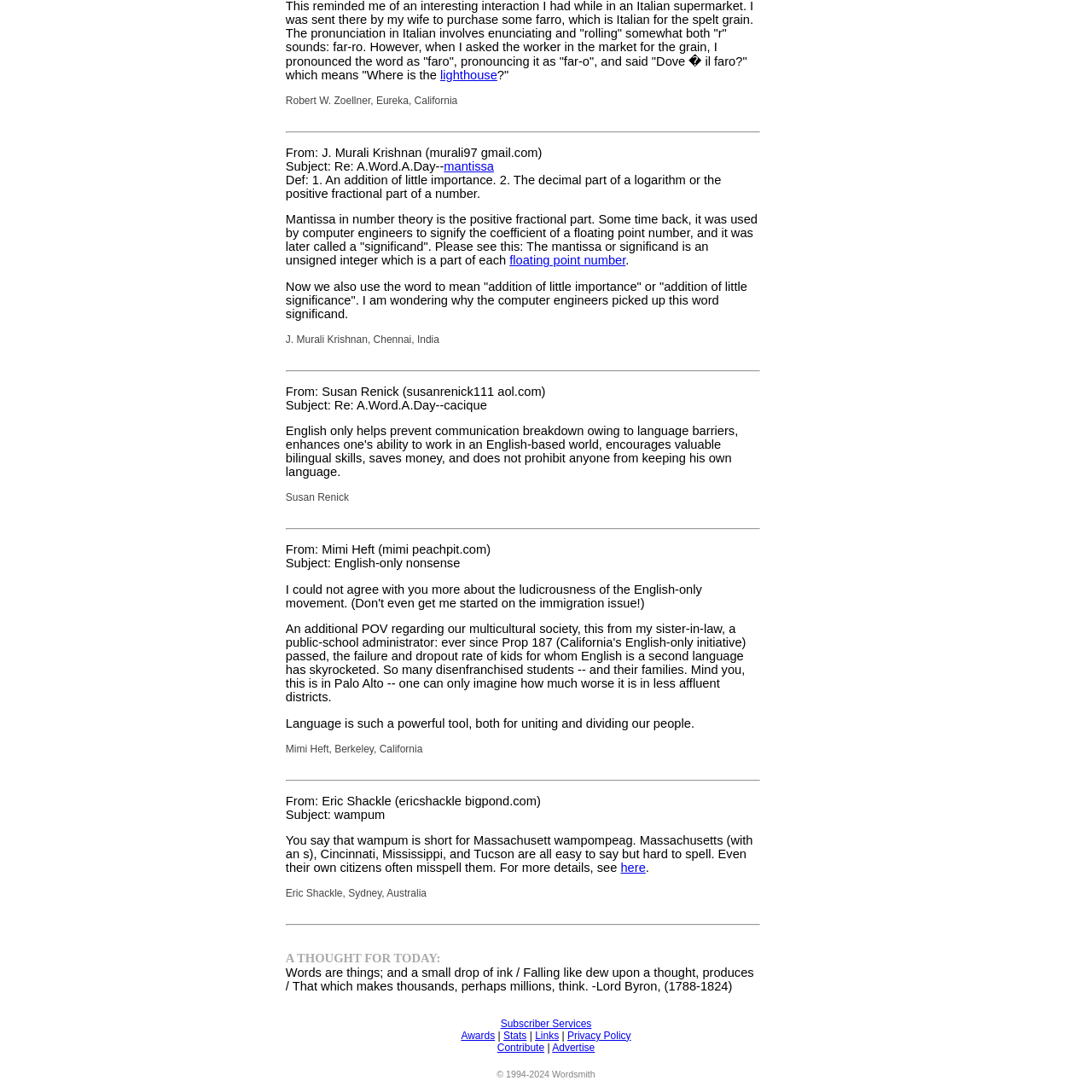Determine the bounding box coordinates of the section I need to click to execute the following instruction: "Follow the link 'mantissa'". Provide the coordinates as four float numbers between 0 and 1, i.e., [left, top, right, bottom].

[0.406, 0.146, 0.452, 0.158]